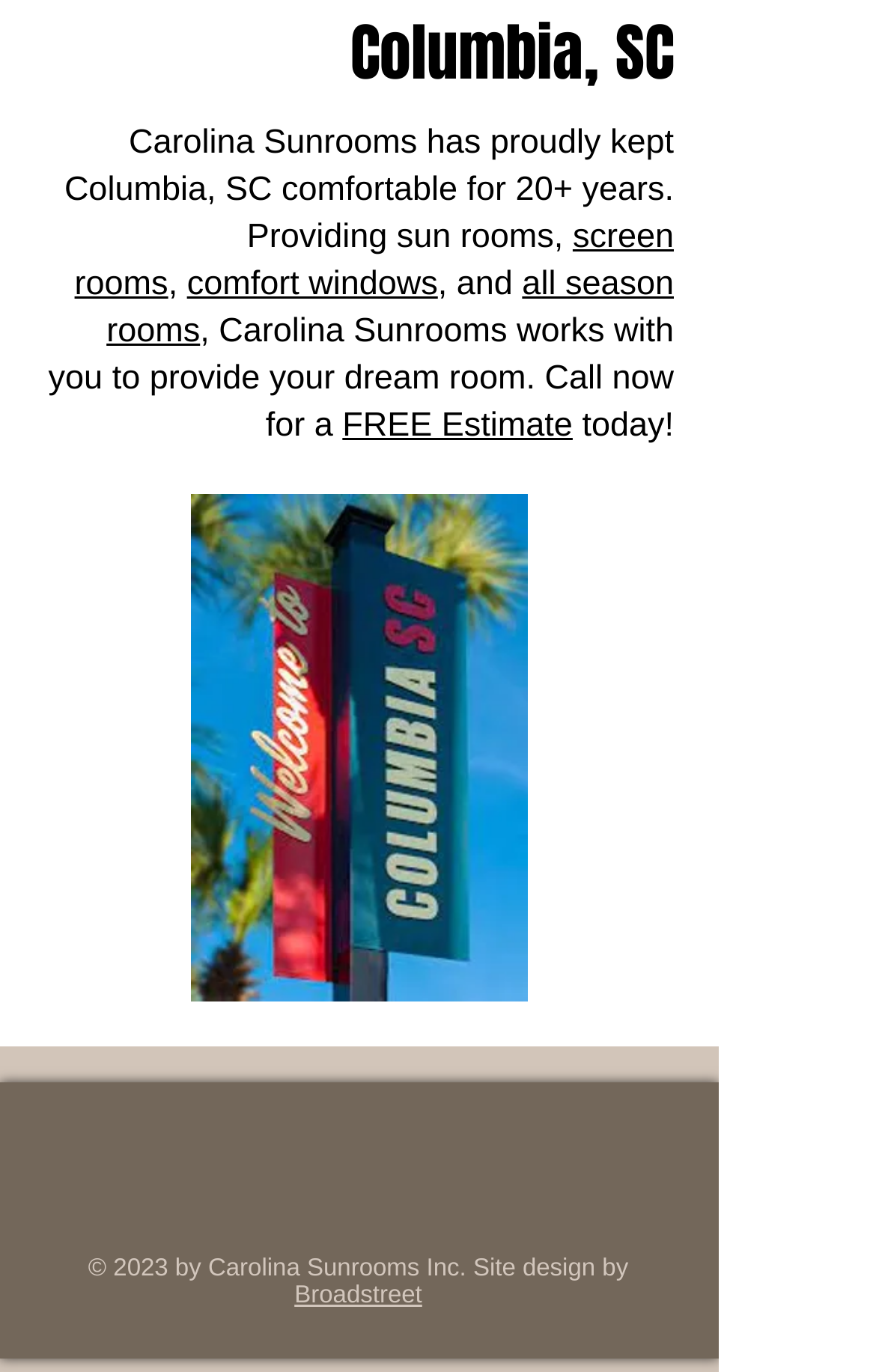Refer to the element description screen rooms and identify the corresponding bounding box in the screenshot. Format the coordinates as (top-left x, top-left y, bottom-right x, bottom-right y) with values in the range of 0 to 1.

[0.085, 0.159, 0.769, 0.222]